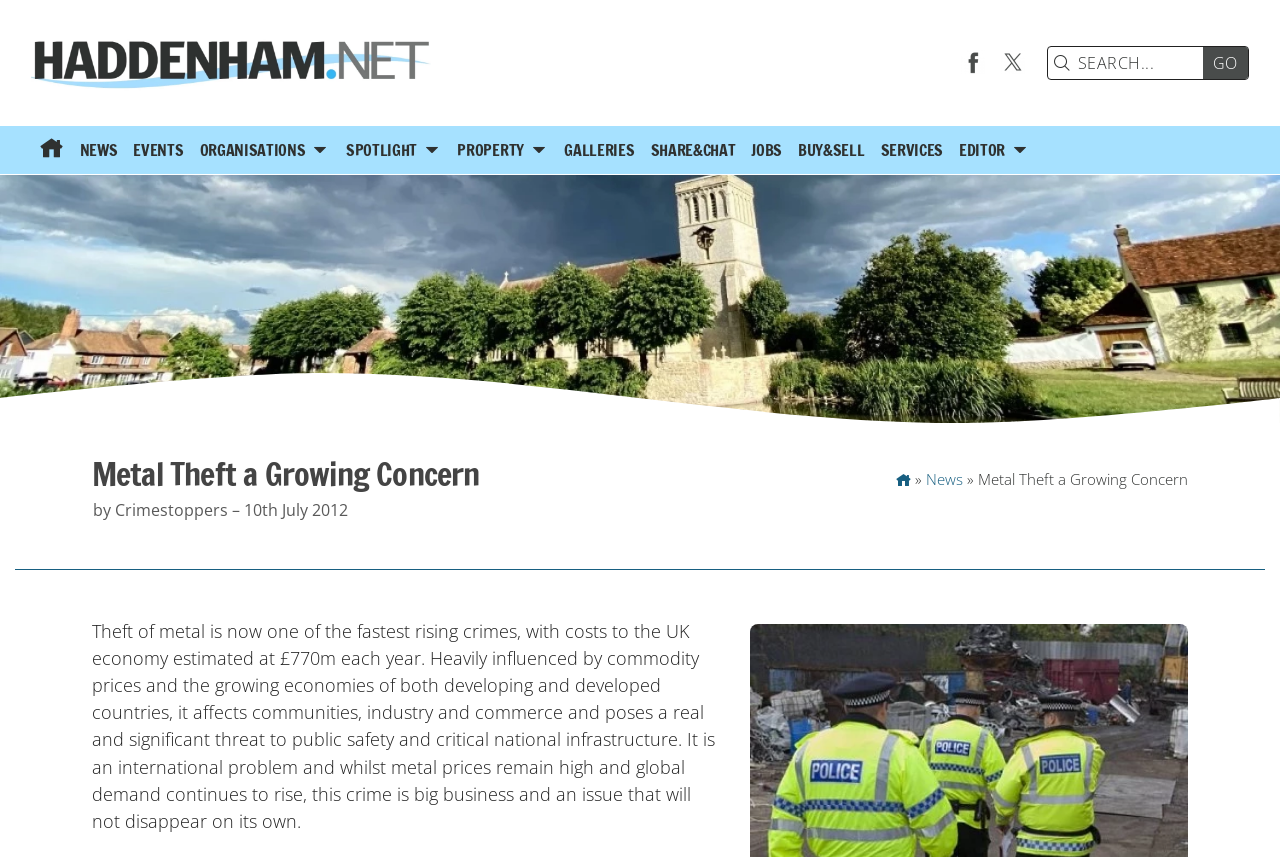Provide a brief response using a word or short phrase to this question:
What is the purpose of the button next to the search box?

GO